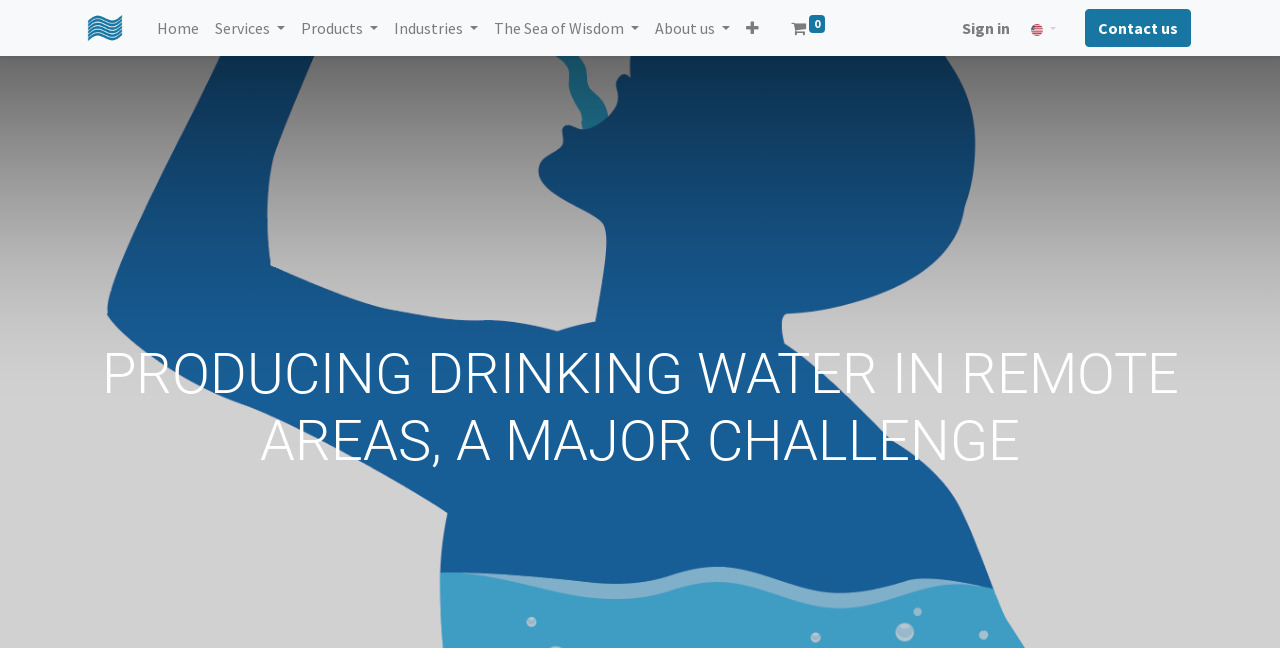Determine the bounding box coordinates of the clickable region to execute the instruction: "Book a private jet flight to Cannes Mandelieu Airport". The coordinates should be four float numbers between 0 and 1, denoted as [left, top, right, bottom].

None